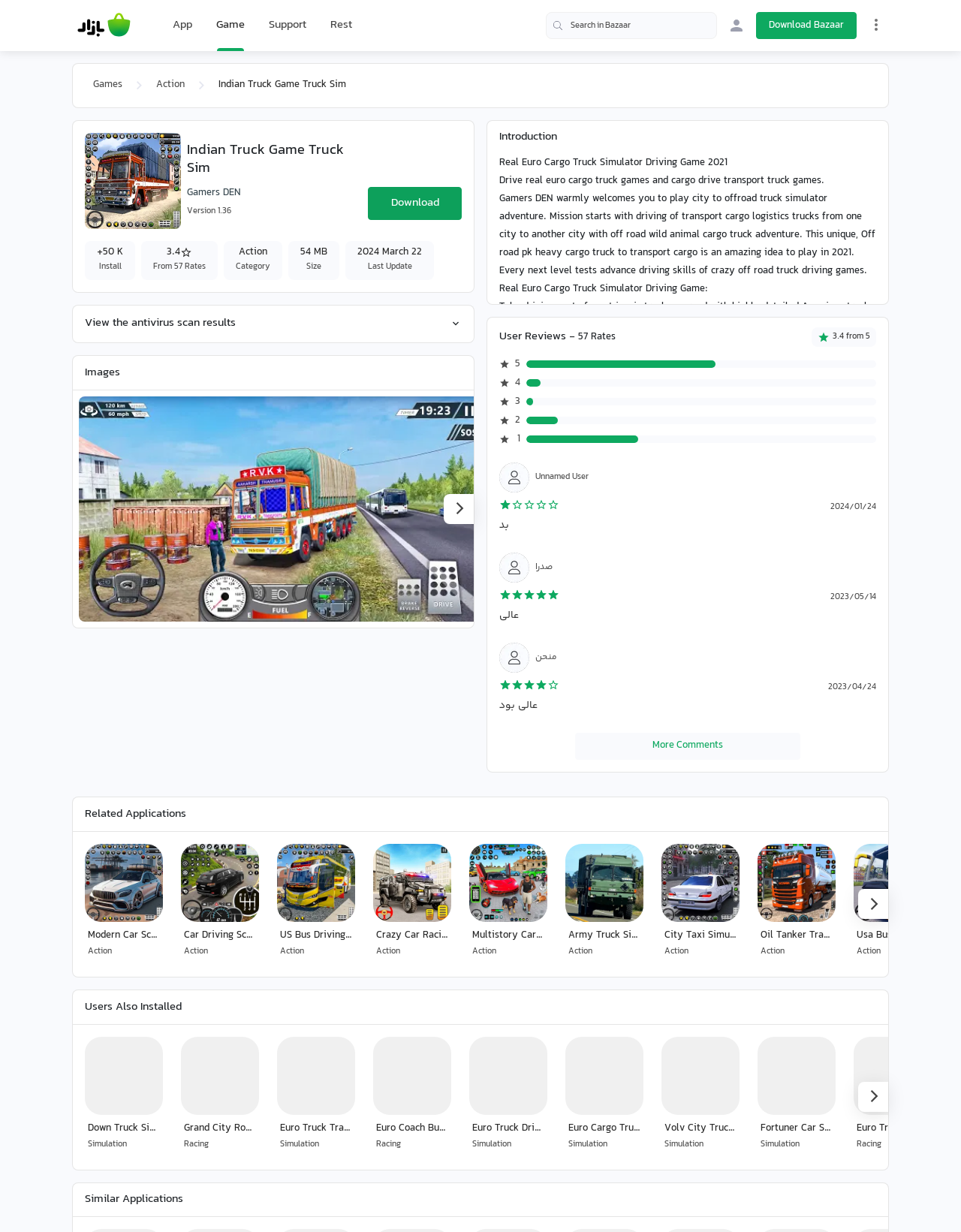Extract the bounding box coordinates for the UI element described as: "Action".

[0.154, 0.062, 0.201, 0.077]